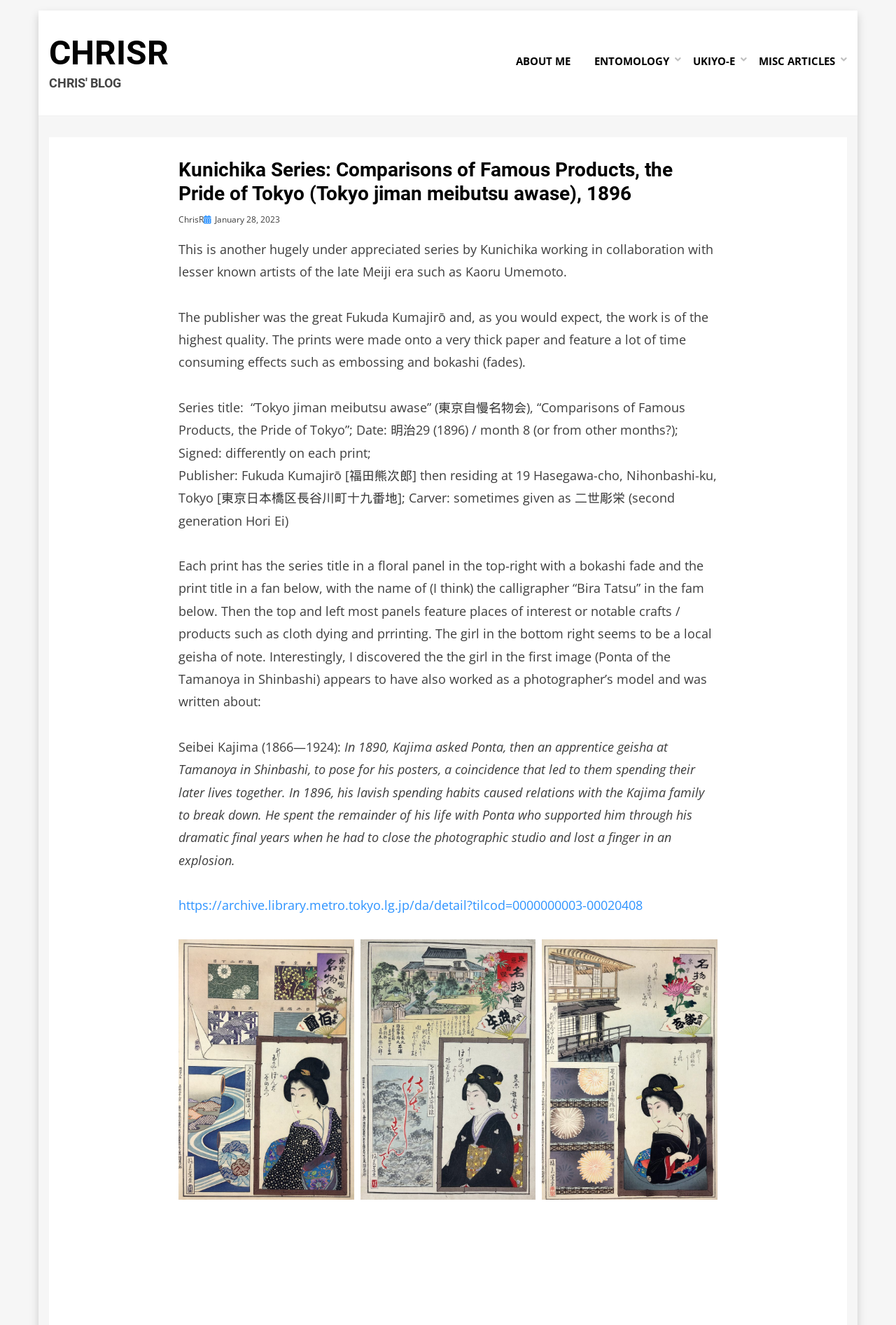Use a single word or phrase to answer the question:
How many images are there in this article?

3